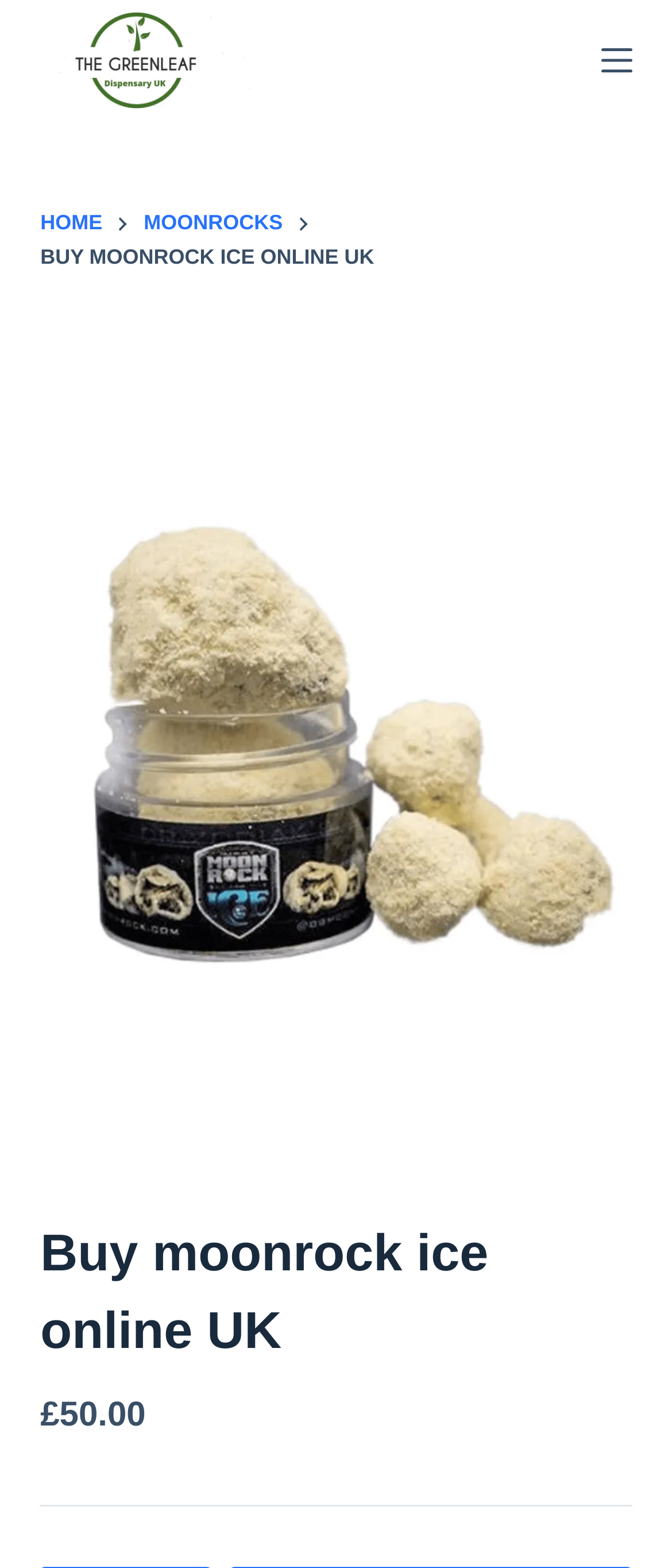Please determine the headline of the webpage and provide its content.

Buy moonrock ice online UK